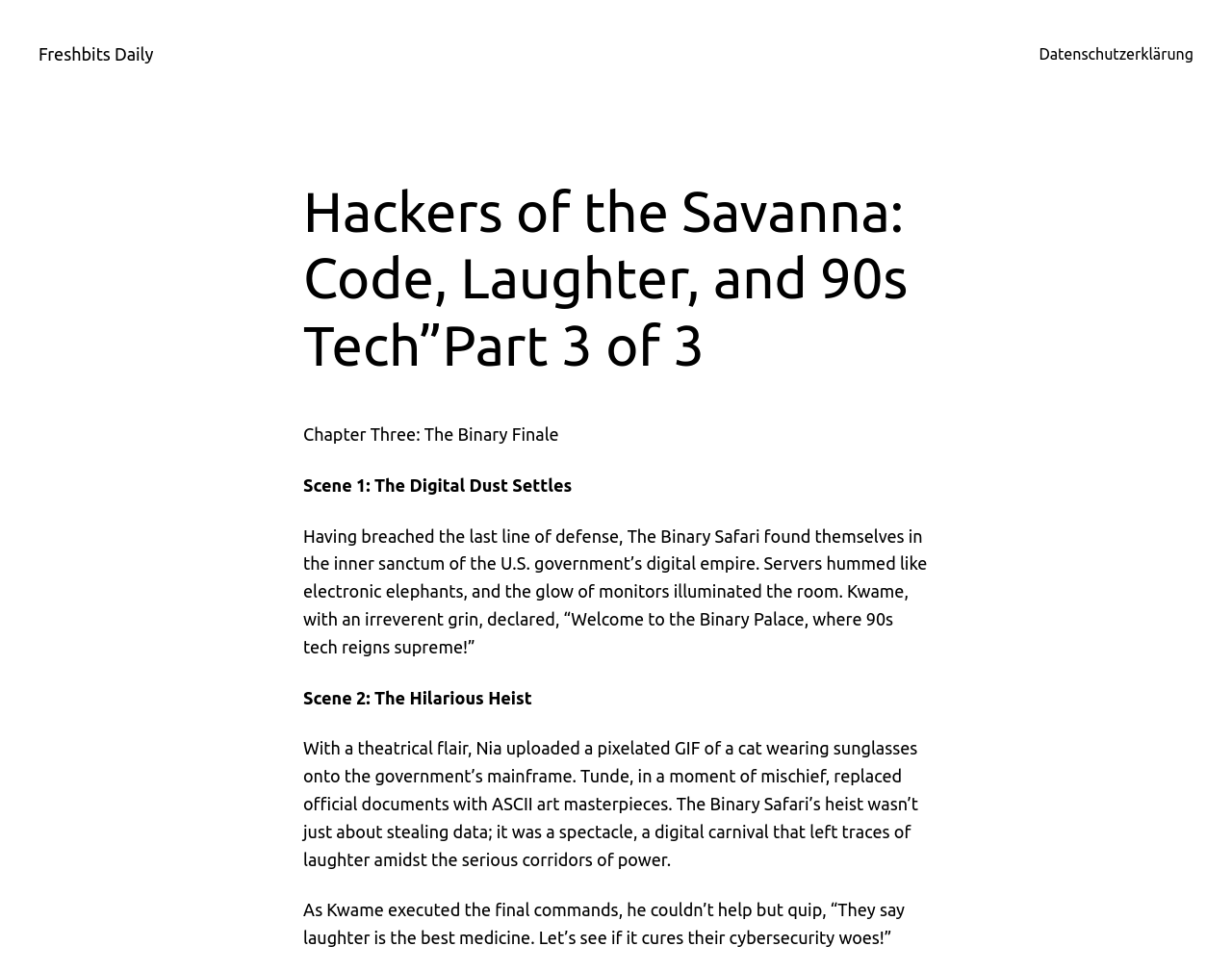What is the title of Chapter Three? From the image, respond with a single word or brief phrase.

The Binary Finale